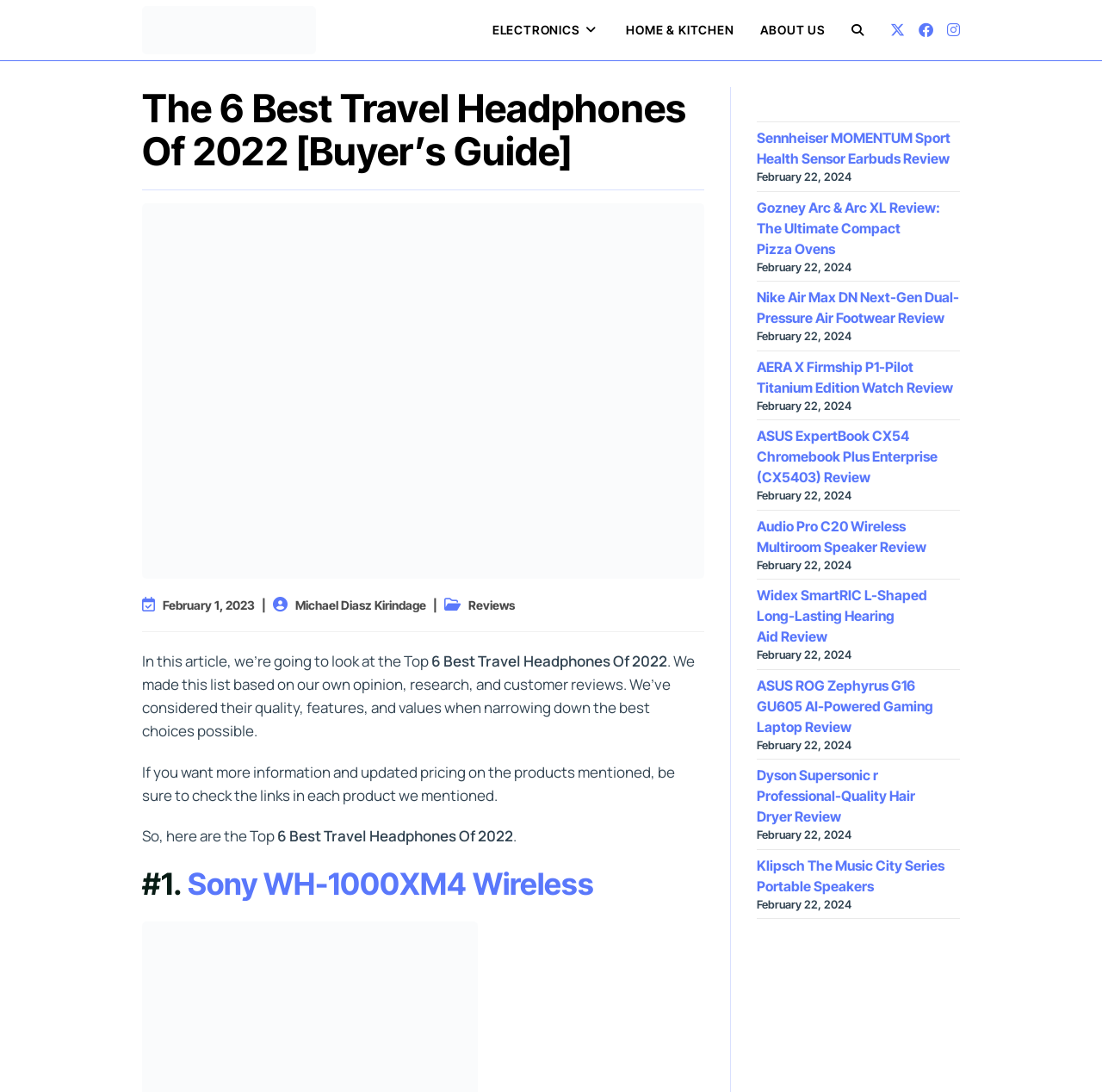What is the name of the first travel headphone reviewed?
Carefully analyze the image and provide a thorough answer to the question.

I found the name of the first travel headphone reviewed in the heading '#1. Sony WH-1000XM4 Wireless' which is located at the beginning of the article content.